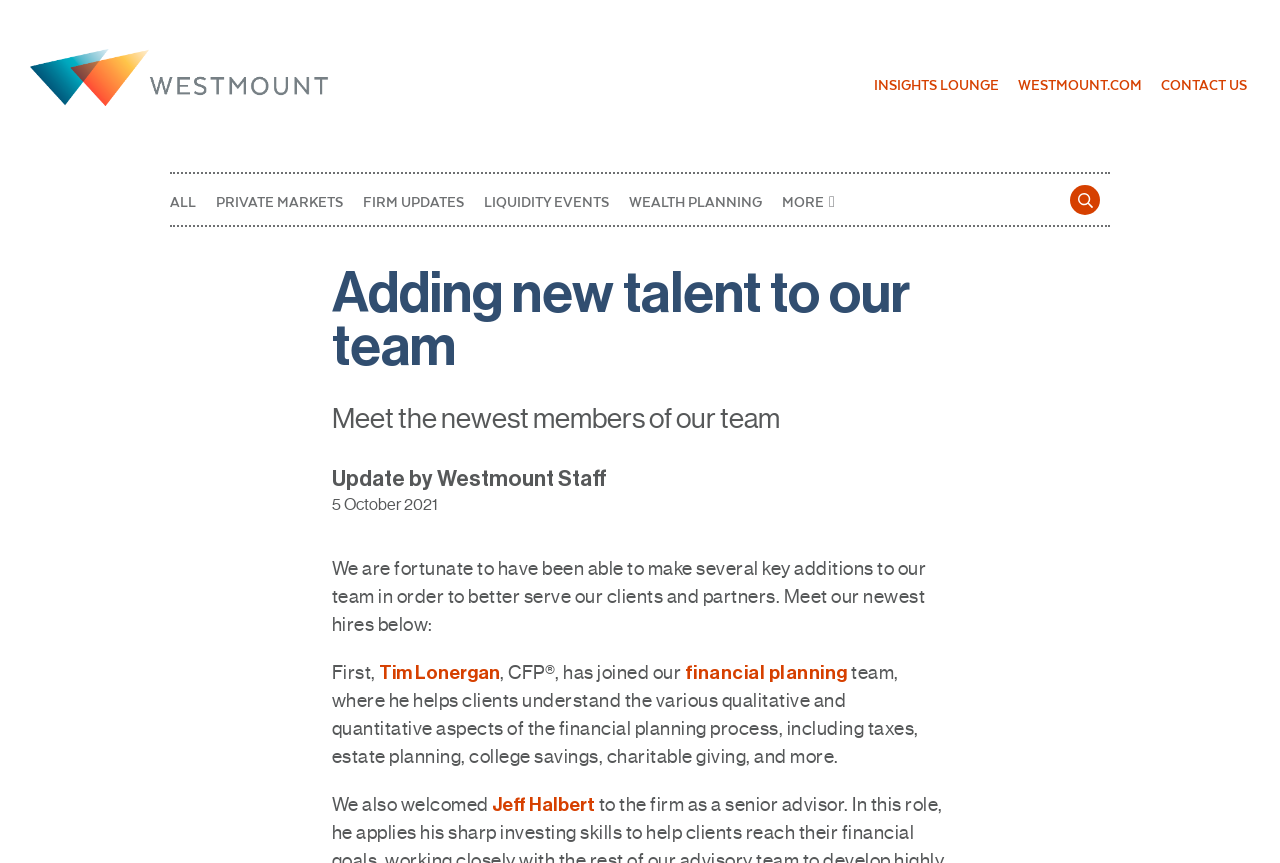Specify the bounding box coordinates of the area to click in order to follow the given instruction: "Visit Westmount Partners website."

[0.023, 0.057, 0.258, 0.124]